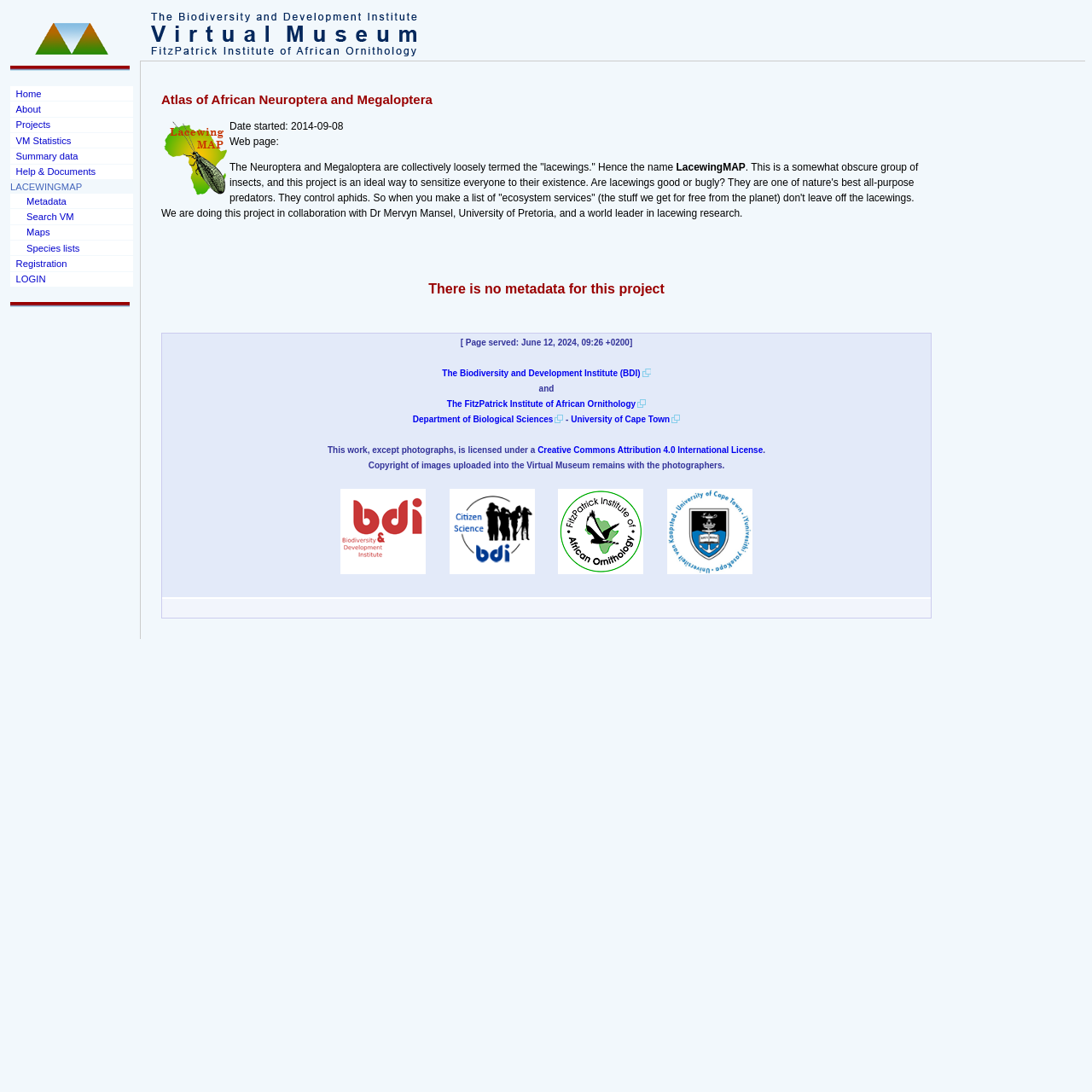Please find the bounding box coordinates of the element that needs to be clicked to perform the following instruction: "Search the Virtual Museum". The bounding box coordinates should be four float numbers between 0 and 1, represented as [left, top, right, bottom].

[0.009, 0.192, 0.122, 0.205]